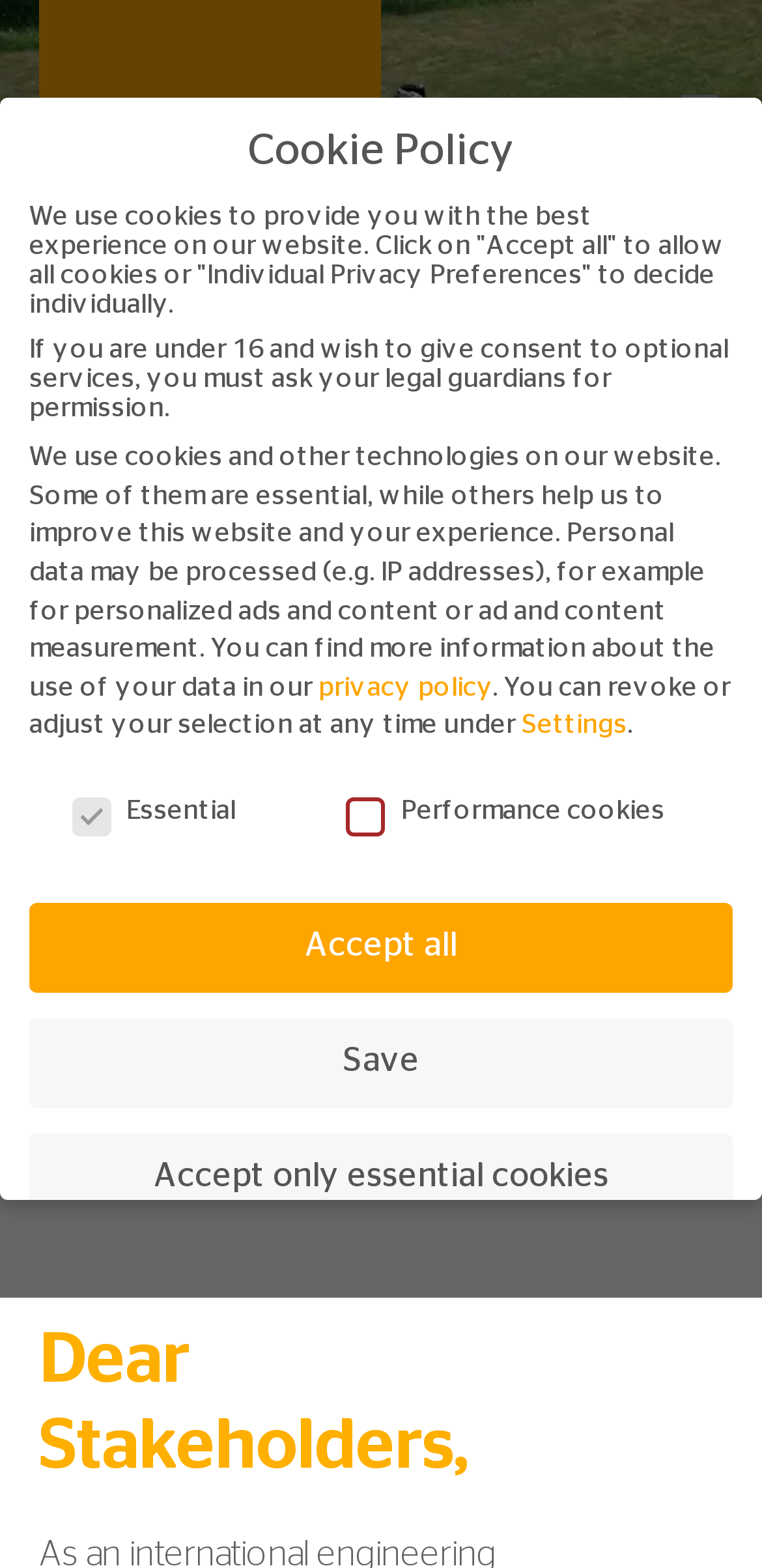Locate the coordinates of the bounding box for the clickable region that fulfills this instruction: "Click the Management Letter heading".

[0.051, 0.322, 0.949, 0.442]